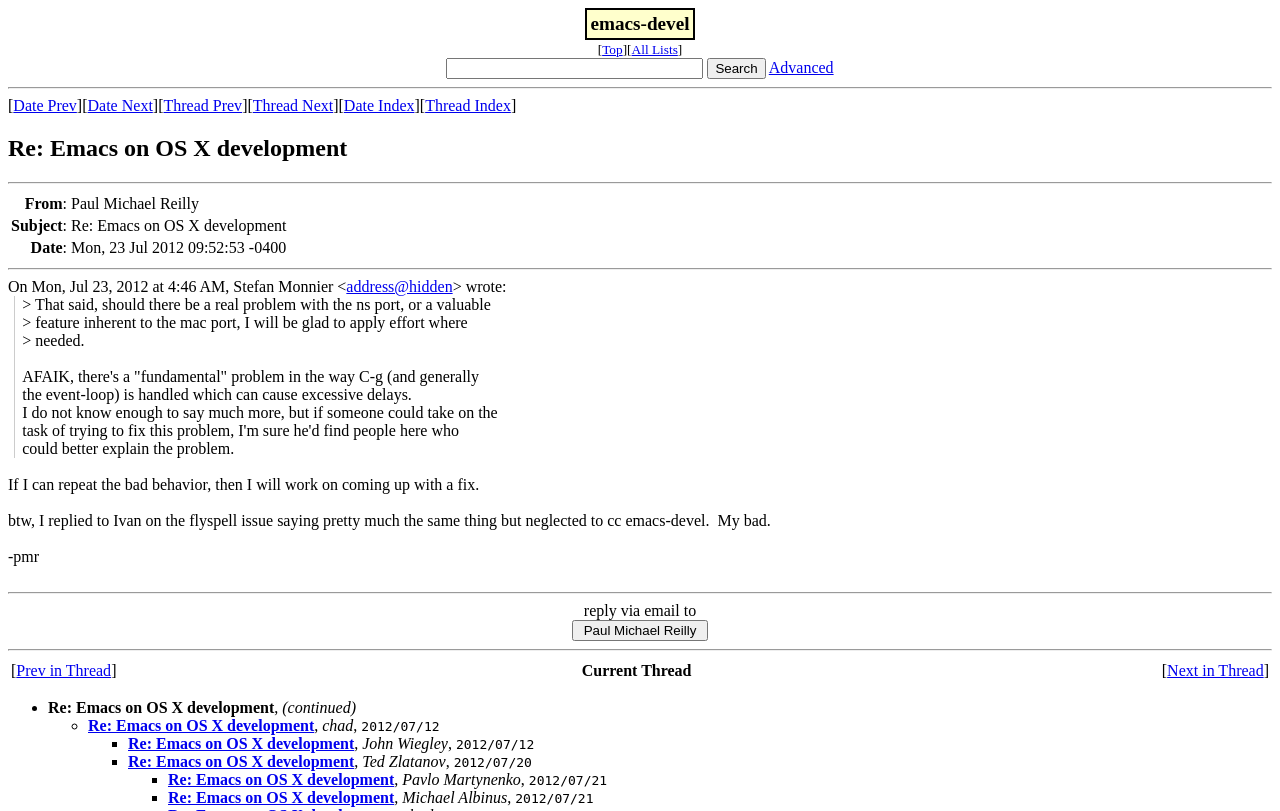Please mark the clickable region by giving the bounding box coordinates needed to complete this instruction: "Visit Pen and Sword Books".

None